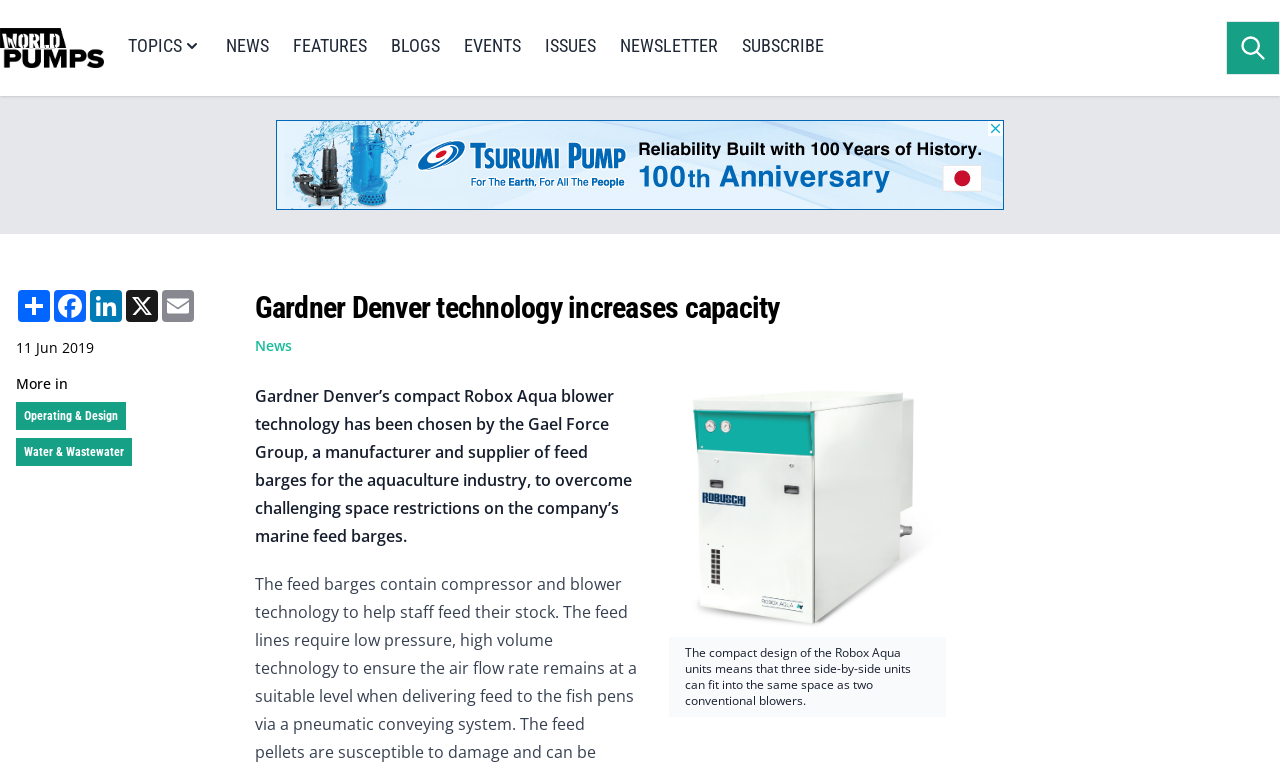Could you highlight the region that needs to be clicked to execute the instruction: "Open TOPICS menu"?

[0.1, 0.031, 0.158, 0.094]